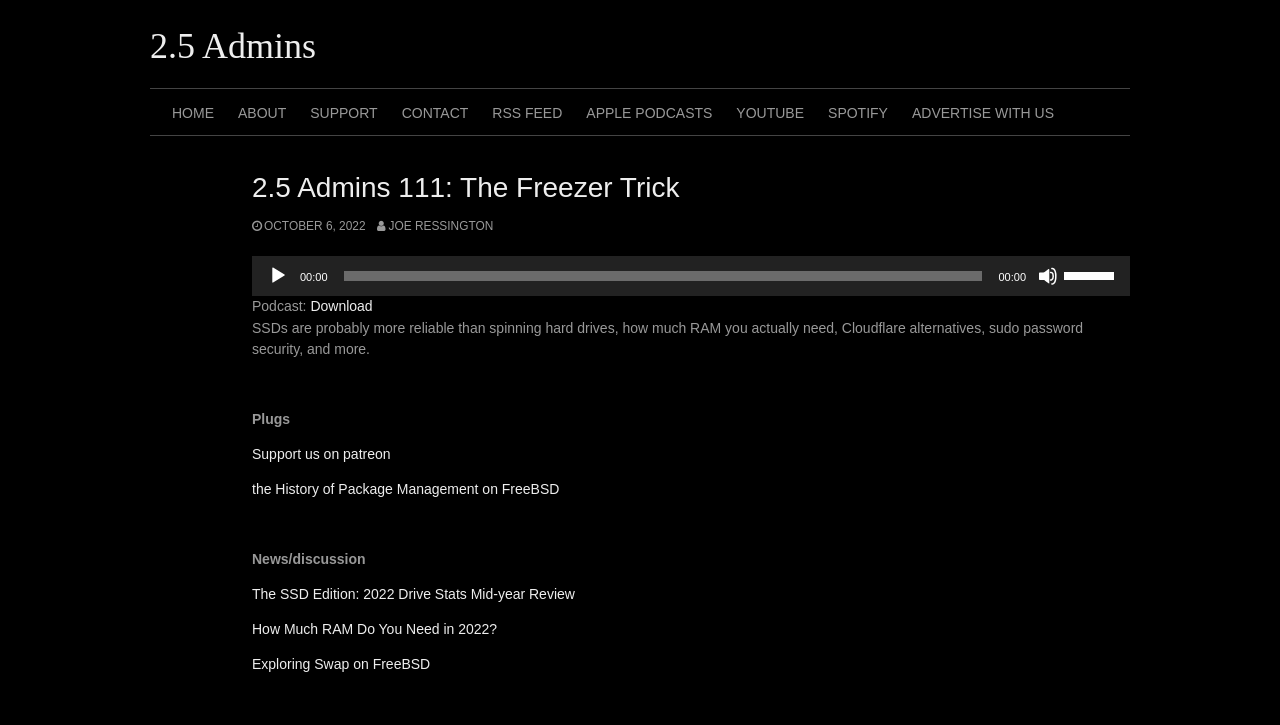Please determine the bounding box coordinates of the element's region to click for the following instruction: "Check the news and discussion".

[0.197, 0.761, 0.286, 0.783]